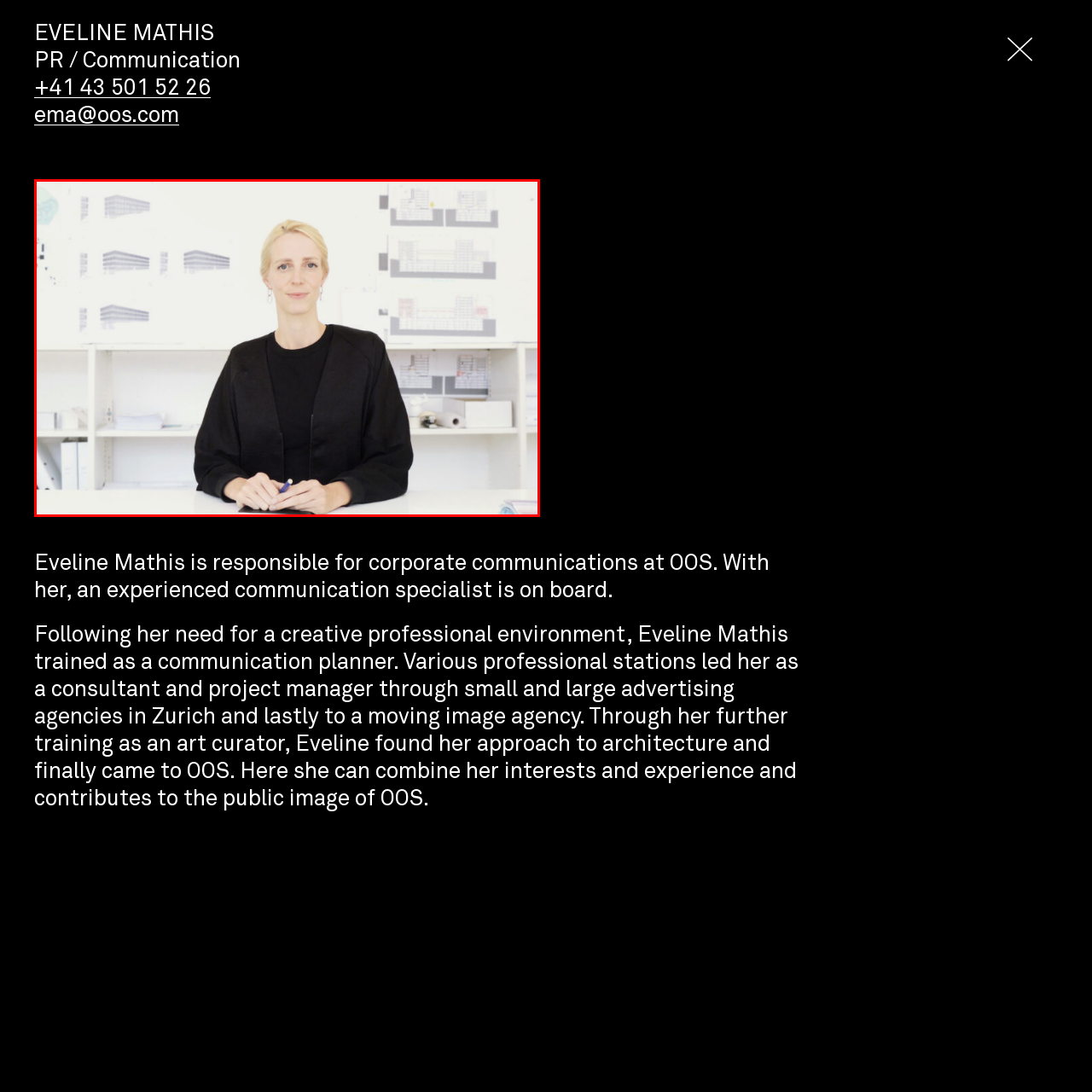Check the image inside the red boundary and briefly answer: What is Eveline holding in her hand?

A pen